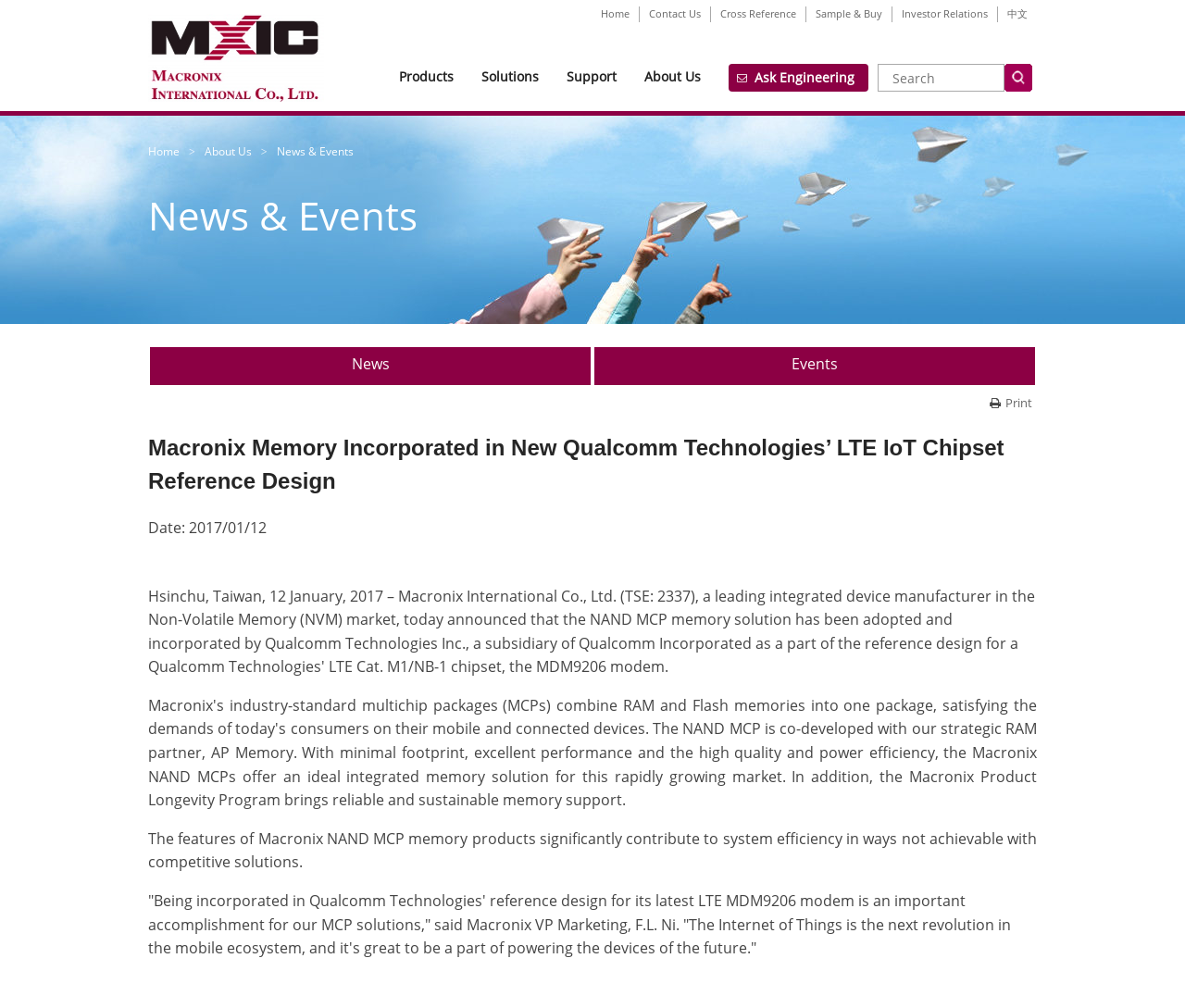Please identify the bounding box coordinates of the element I need to click to follow this instruction: "Print the page".

[0.848, 0.391, 0.871, 0.408]